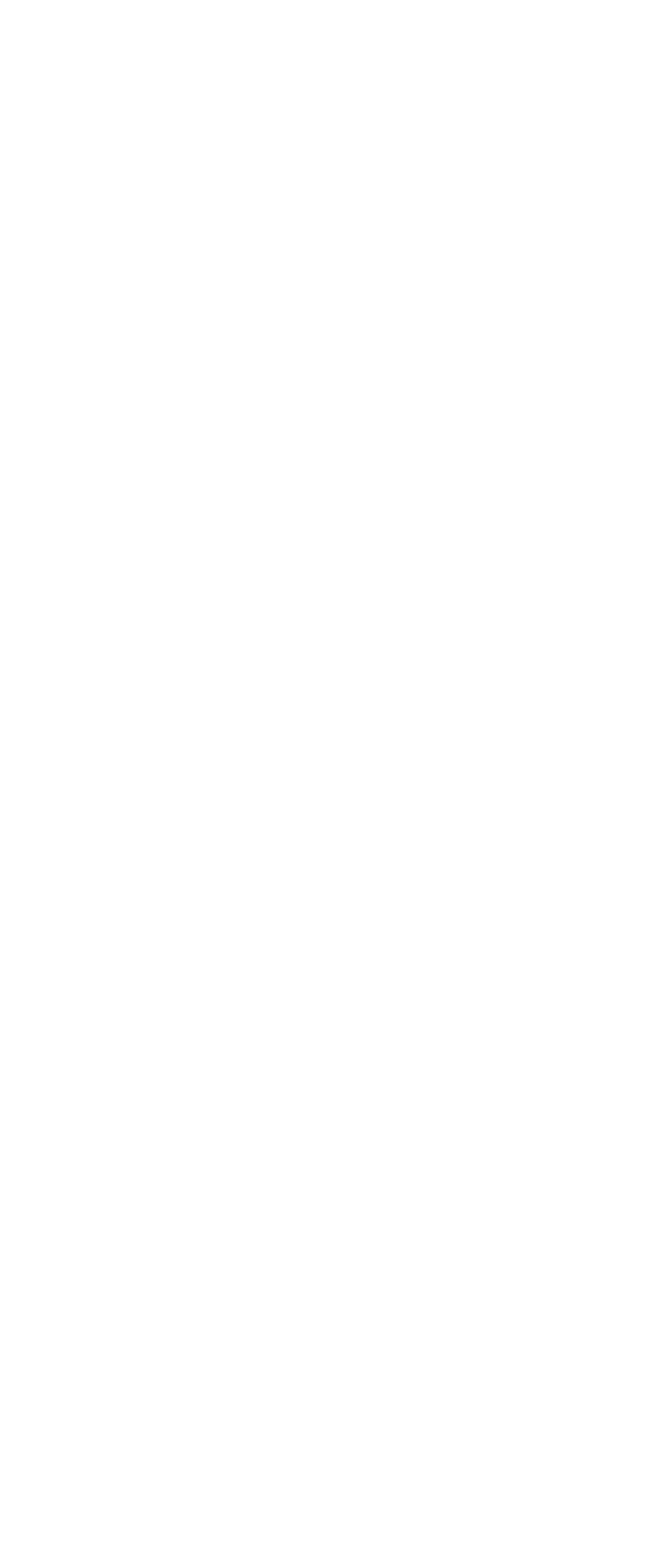Please specify the bounding box coordinates of the region to click in order to perform the following instruction: "View car accident statistics".

[0.026, 0.437, 0.308, 0.522]